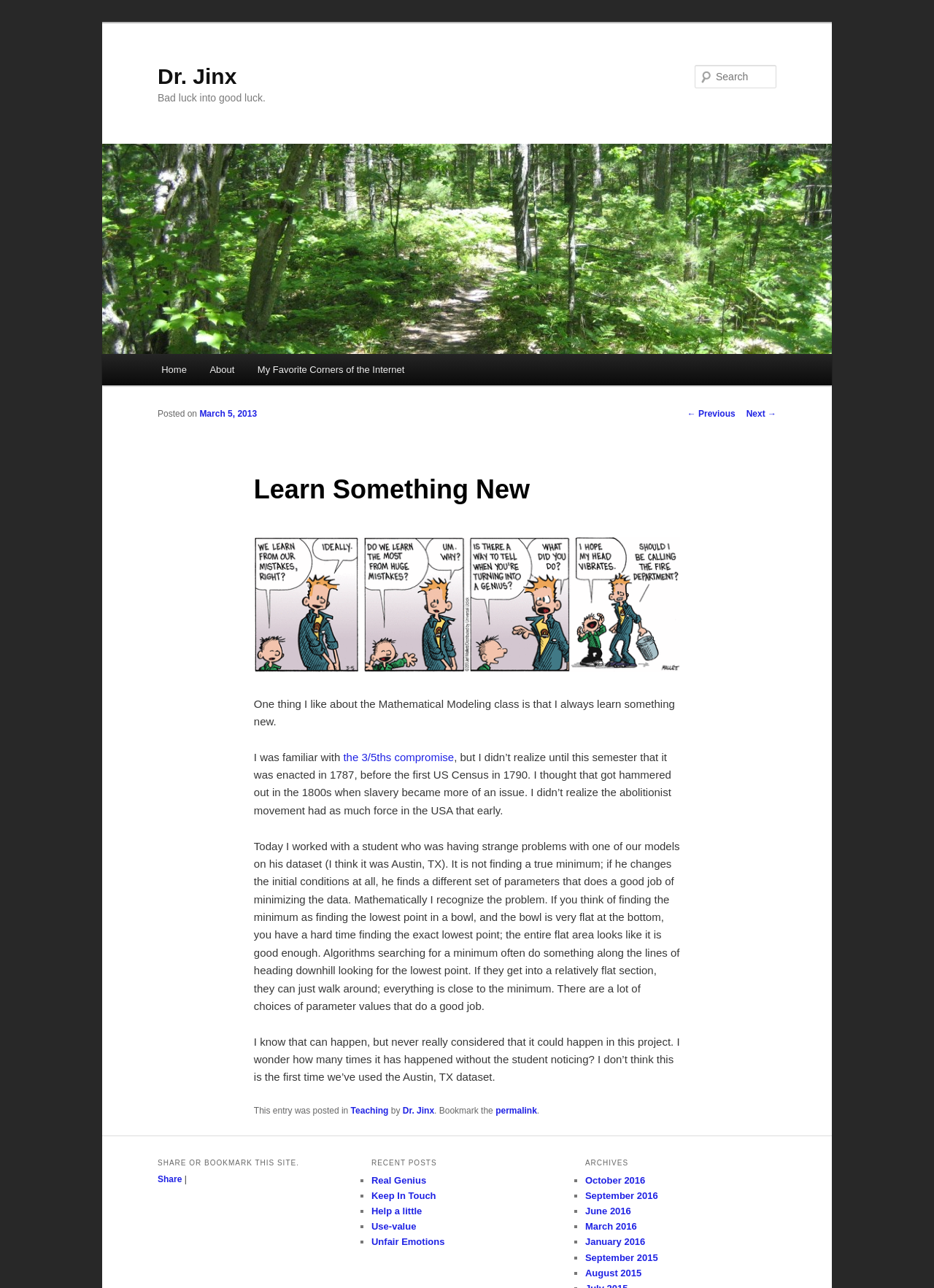Locate the bounding box coordinates of the element's region that should be clicked to carry out the following instruction: "Check out 'Human Rights Watch'". The coordinates need to be four float numbers between 0 and 1, i.e., [left, top, right, bottom].

None